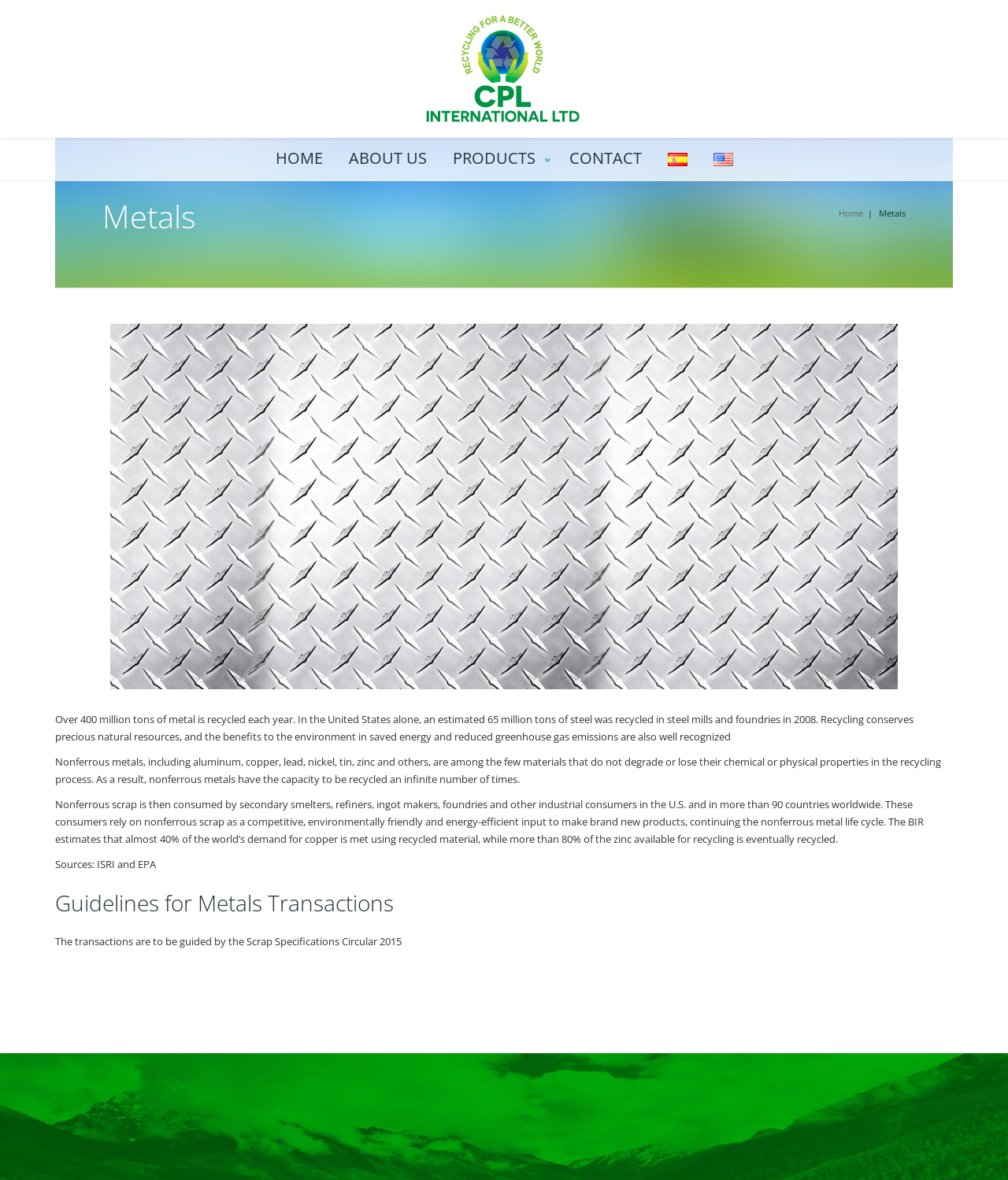What is the main topic of this webpage?
Please provide a comprehensive answer based on the information in the image.

Based on the webpage's content, including the heading 'Metals' and the text about metal recycling, it is clear that the main topic of this webpage is metals.